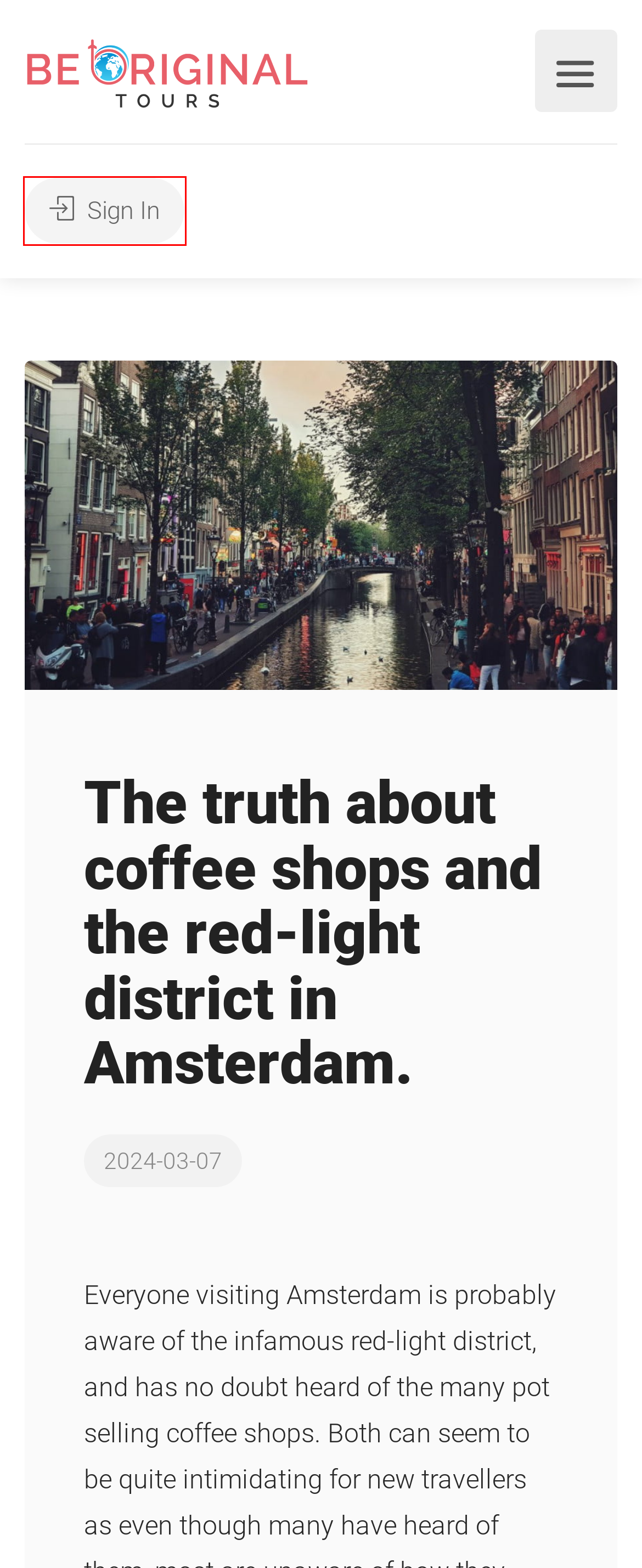Given a webpage screenshot featuring a red rectangle around a UI element, please determine the best description for the new webpage that appears after the element within the bounding box is clicked. The options are:
A. Be Original Tours | Free Walking Tours and Pub Crawls
B. My Profile | Be Original Tours
C. Blog | Be Original Tours
D. Original Nice Bar and Pub Crawl With 1 Hour Open Bar | Be Original Tours
E. Original Pub Crawl Budapest - Original Pub Crawls
F. Original Amsterdam Pub Crawl | Be Original Tours
G. FreeBerlinTours.com - Free Walking Tour Berlin – Sightseeing – Holiday
H. Original Berlin Tours | Free Walking Tours and Pub Crawls

B